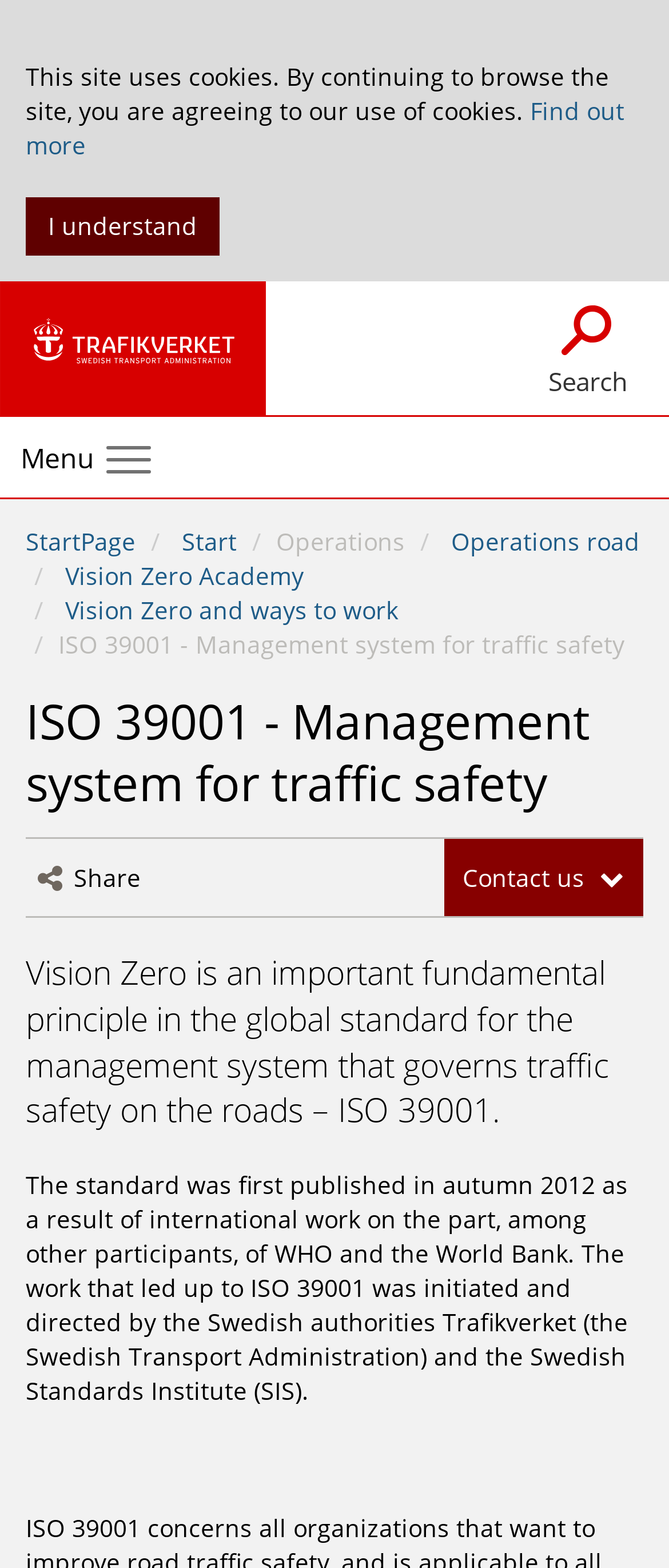Use a single word or phrase to answer the following:
What is the name of the organization that directed the work on ISO 39001?

Swedish Transport Administration